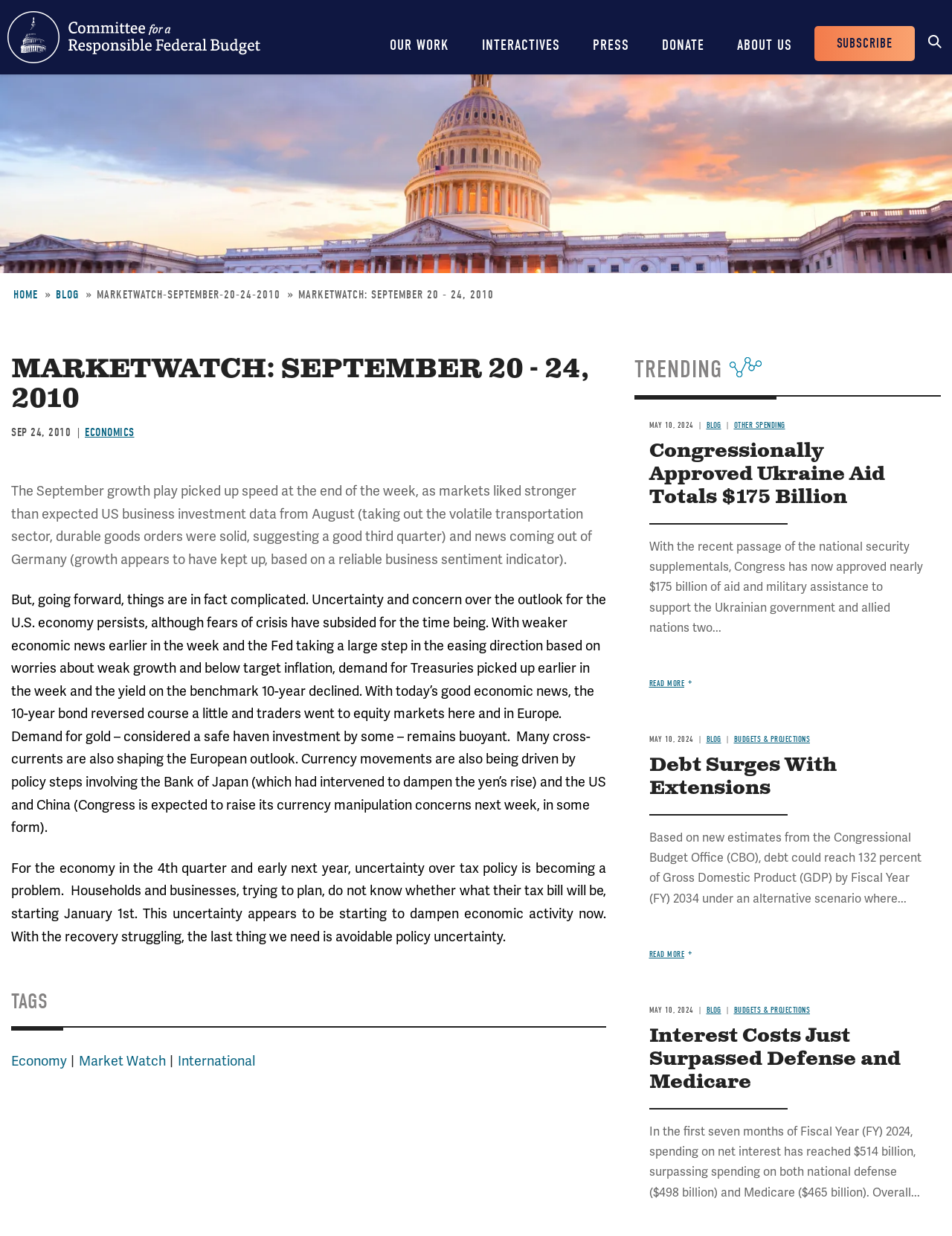Identify the bounding box coordinates of the area that should be clicked in order to complete the given instruction: "Edit/Delete this message". The bounding box coordinates should be four float numbers between 0 and 1, i.e., [left, top, right, bottom].

None